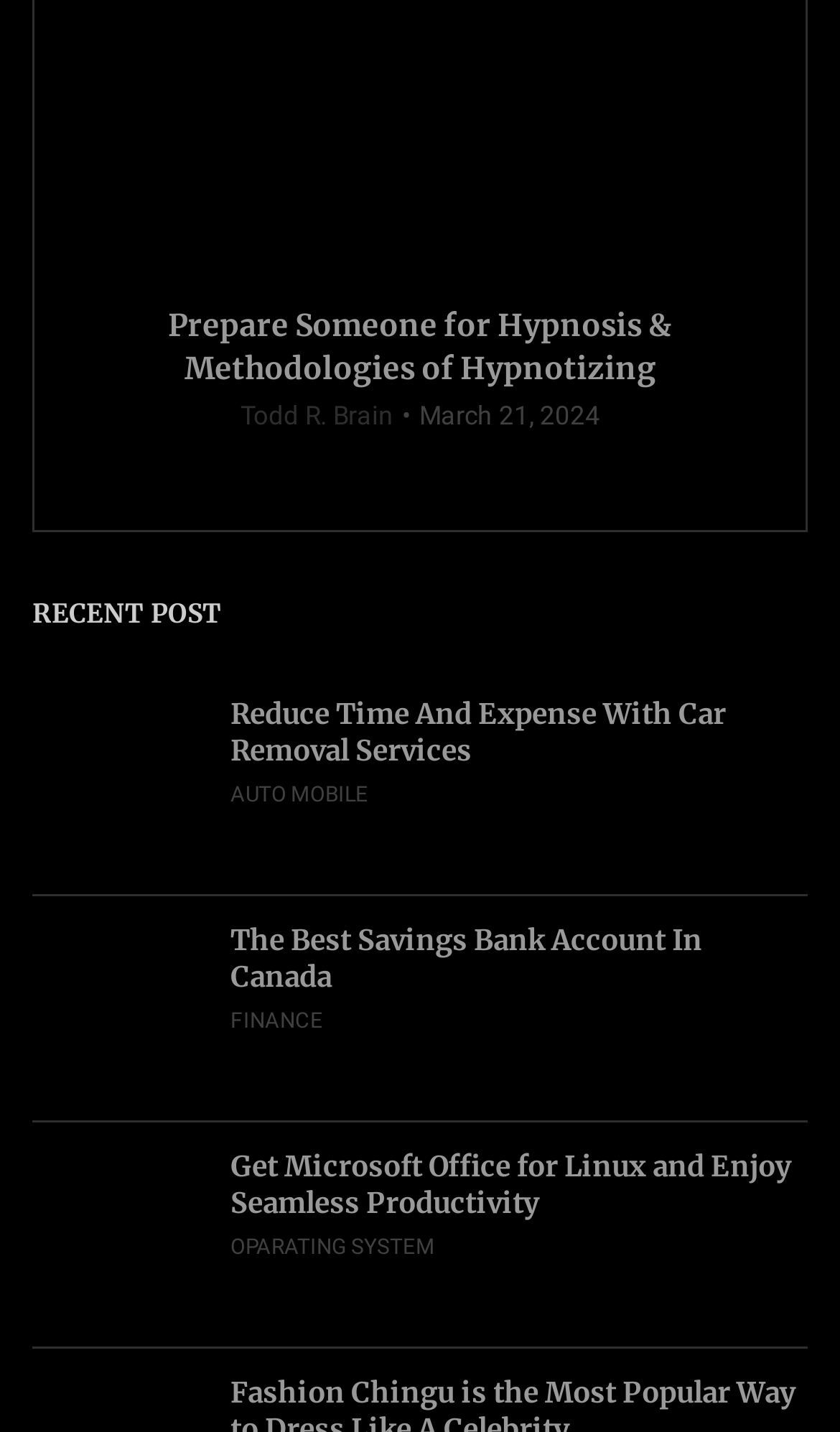Please answer the following question using a single word or phrase: 
How many posts are listed under 'RECENT POST'?

3